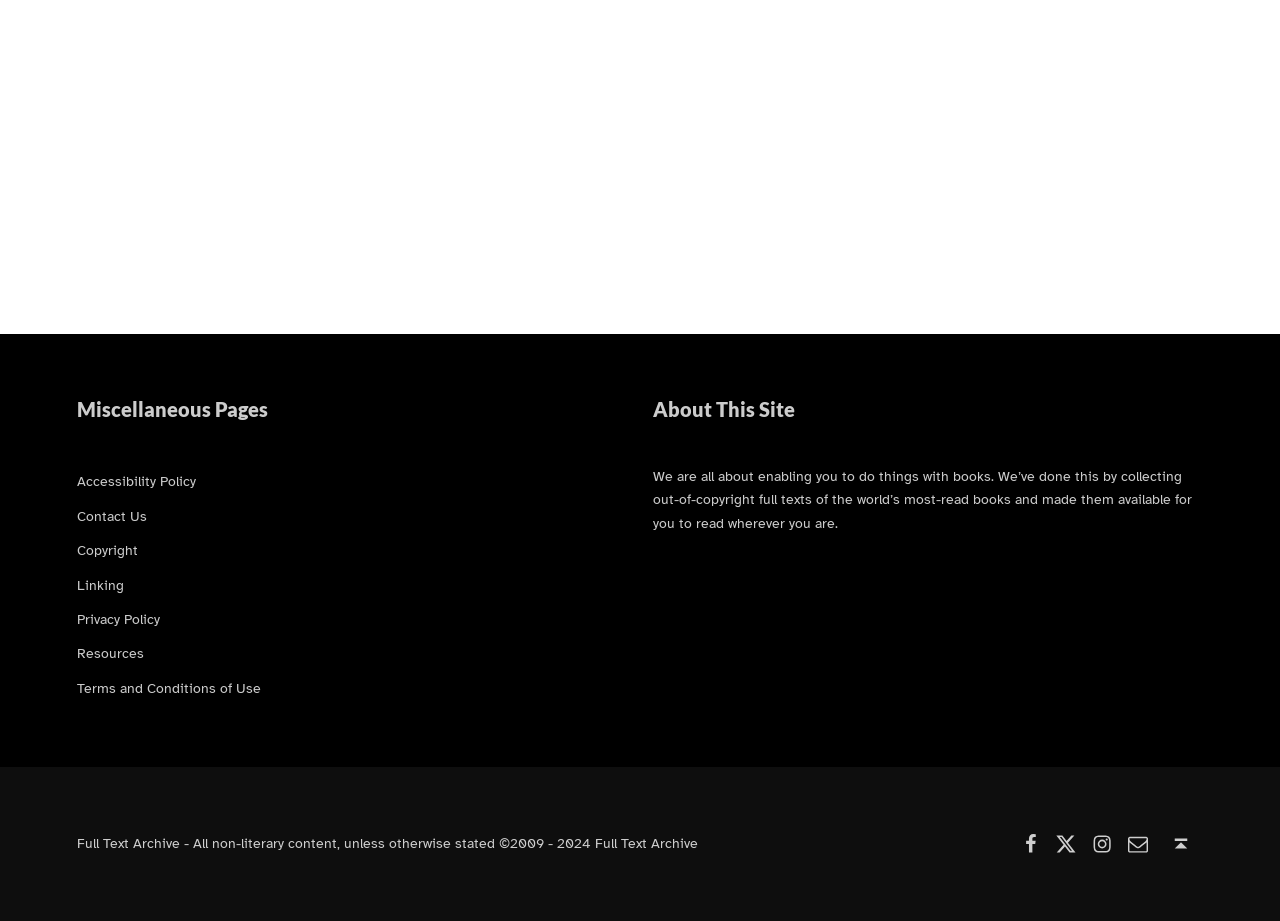Locate the bounding box coordinates of the clickable area to execute the instruction: "contact us". Provide the coordinates as four float numbers between 0 and 1, represented as [left, top, right, bottom].

[0.06, 0.55, 0.115, 0.57]